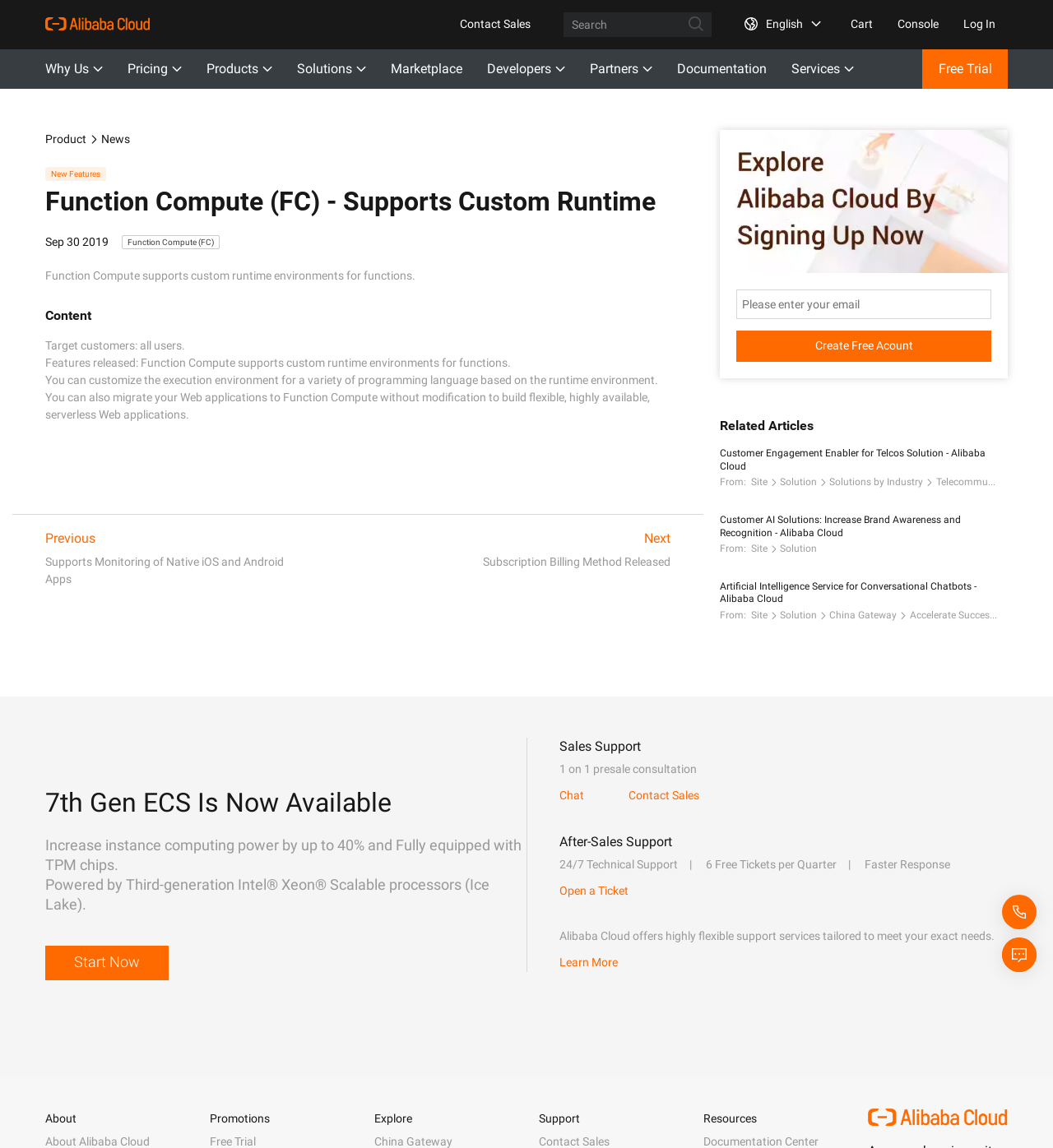Please find the bounding box coordinates for the clickable element needed to perform this instruction: "Enter your email".

[0.699, 0.252, 0.941, 0.278]